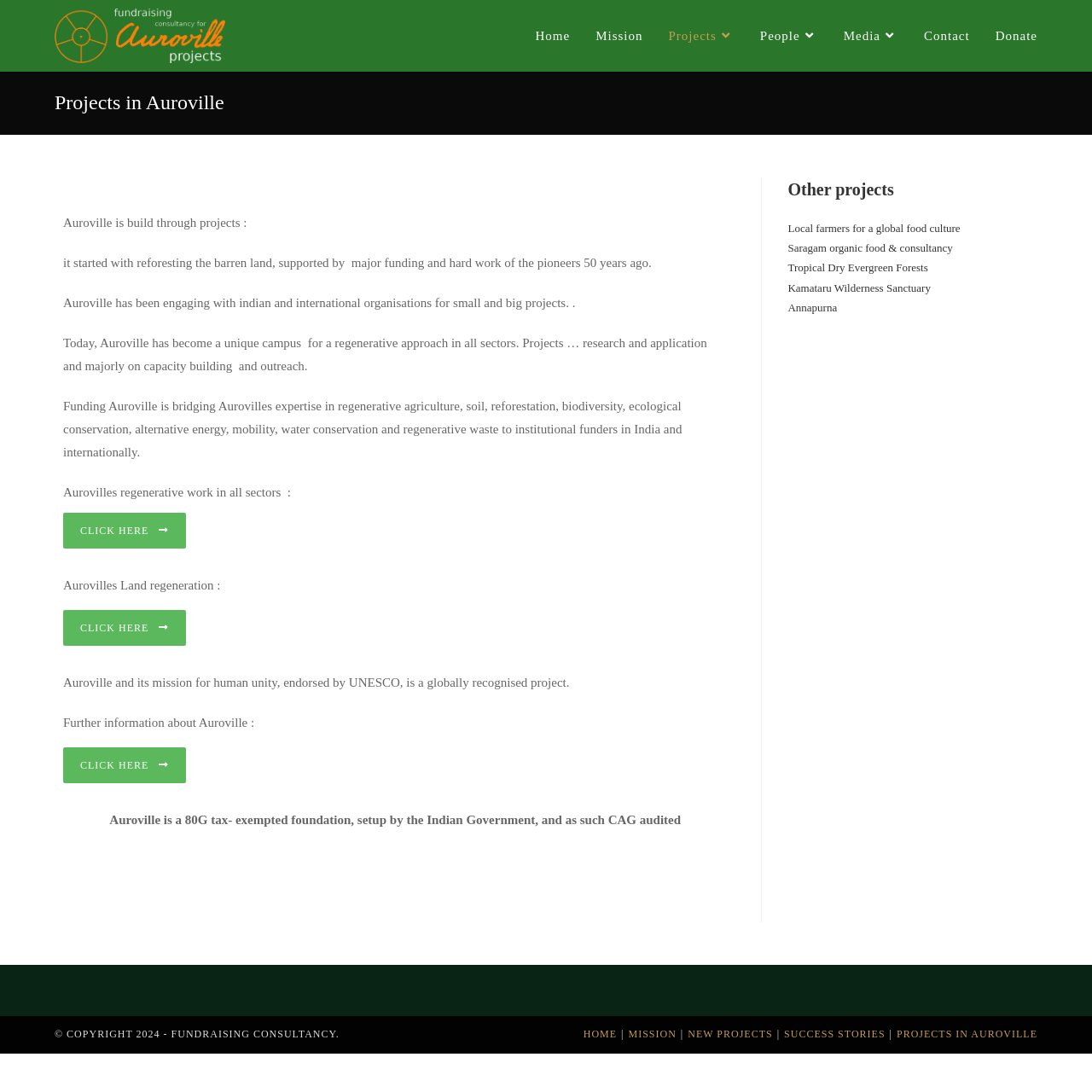Locate the bounding box coordinates of the clickable region necessary to complete the following instruction: "Click on the 'Local farmers for a global food culture' link". Provide the coordinates in the format of four float numbers between 0 and 1, i.e., [left, top, right, bottom].

[0.721, 0.203, 0.879, 0.215]